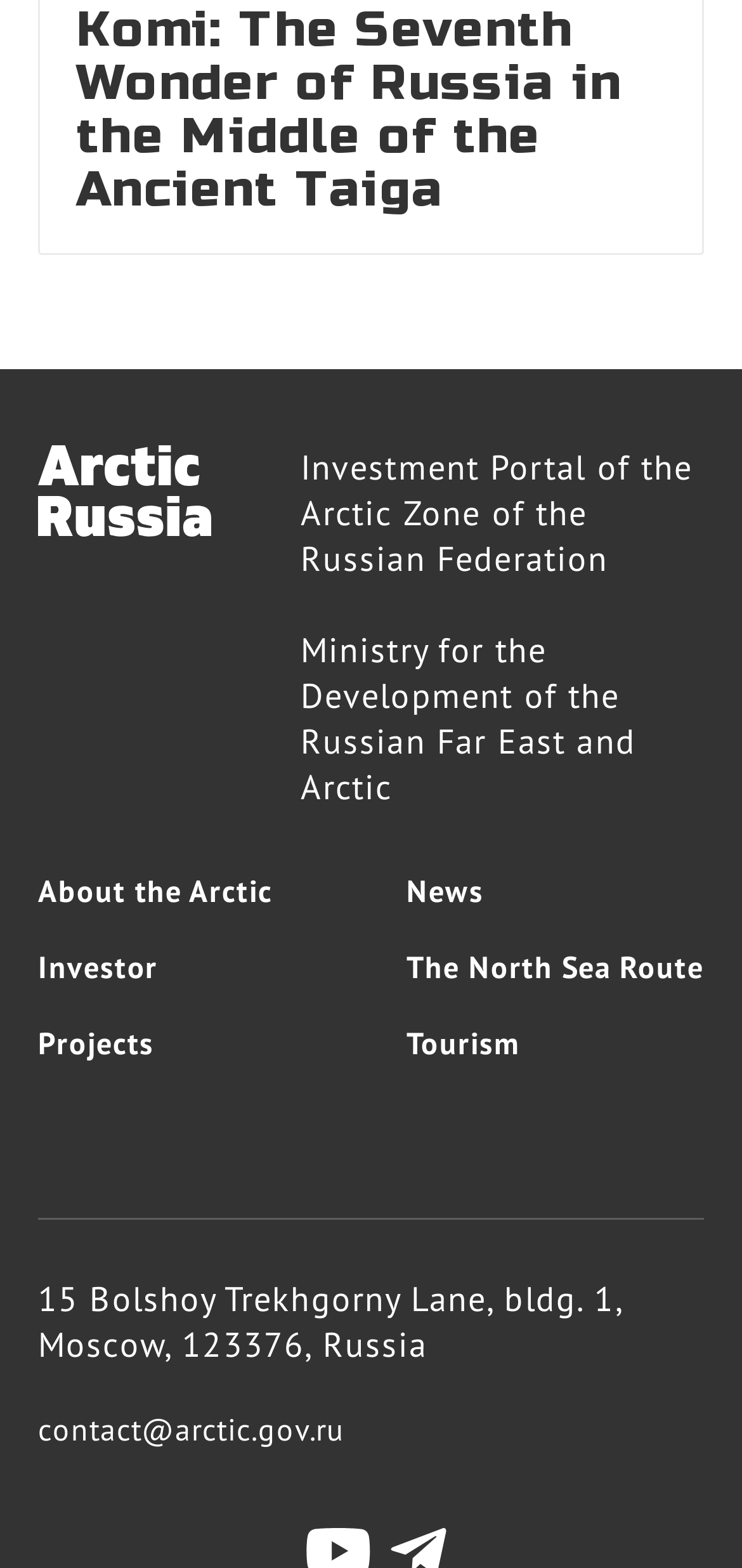What is the name of the ministry?
Look at the image and respond with a one-word or short phrase answer.

Ministry for the Development of the Russian Far East and Arctic